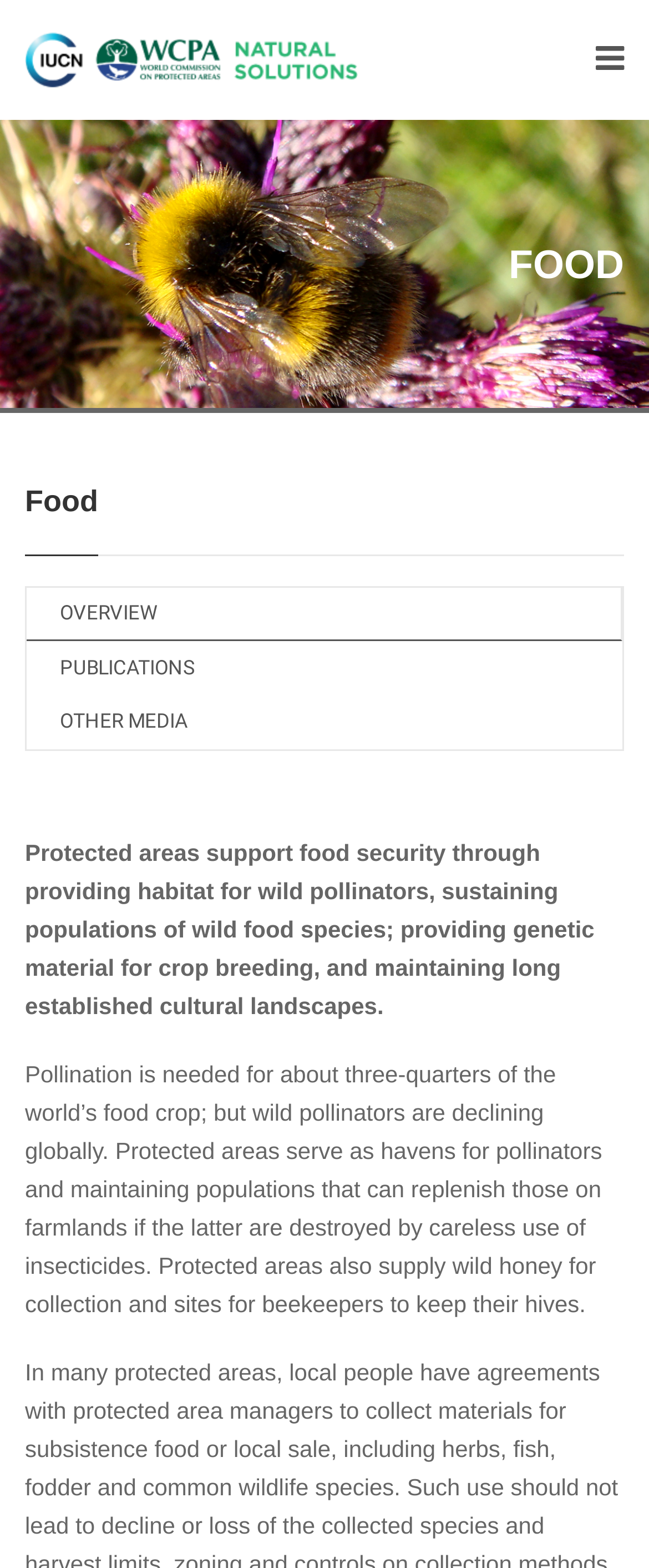Please answer the following question using a single word or phrase: 
What is the main topic of this webpage?

Food